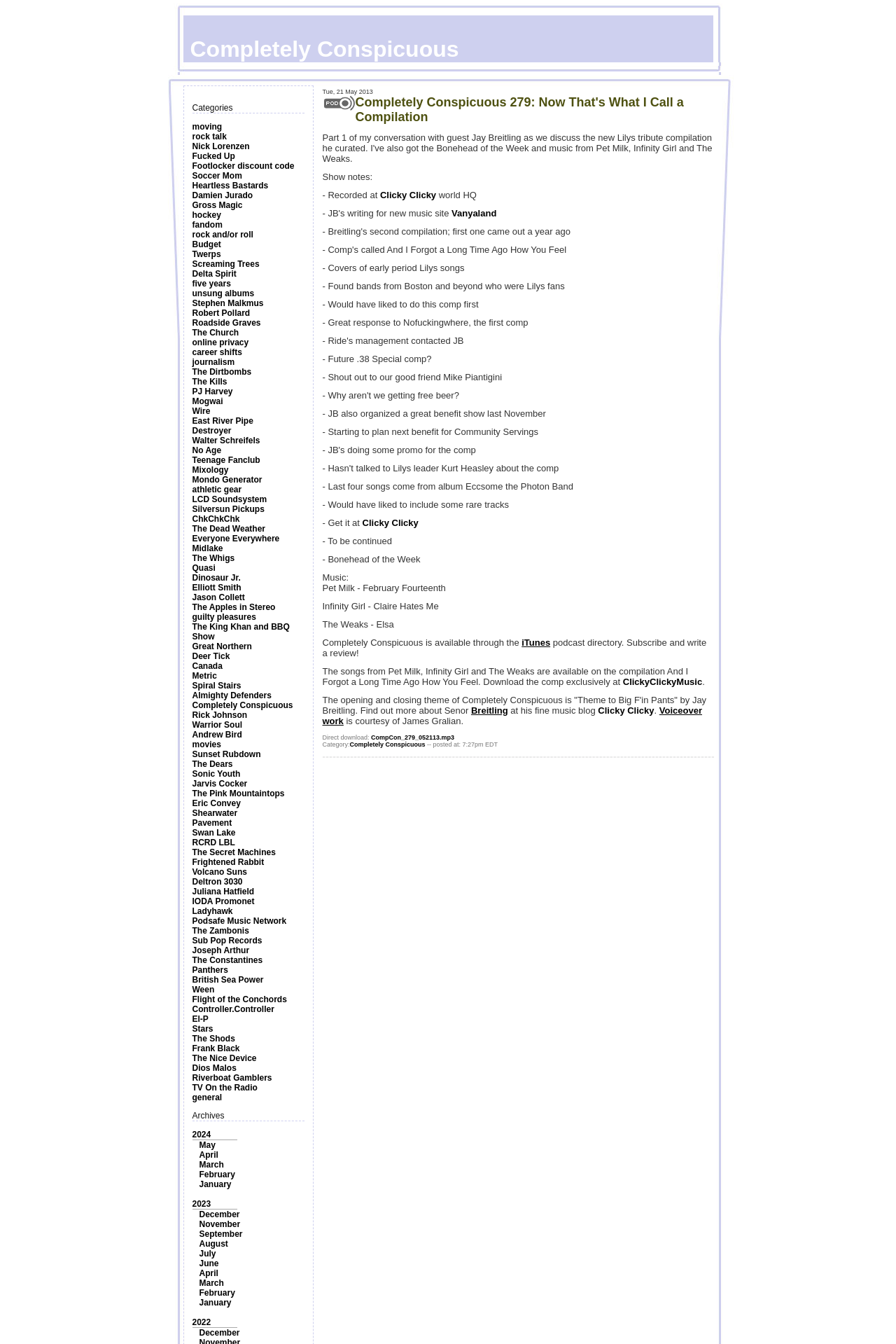Given the element description rock and/or roll, specify the bounding box coordinates of the corresponding UI element in the format (top-left x, top-left y, bottom-right x, bottom-right y). All values must be between 0 and 1.

[0.214, 0.171, 0.283, 0.178]